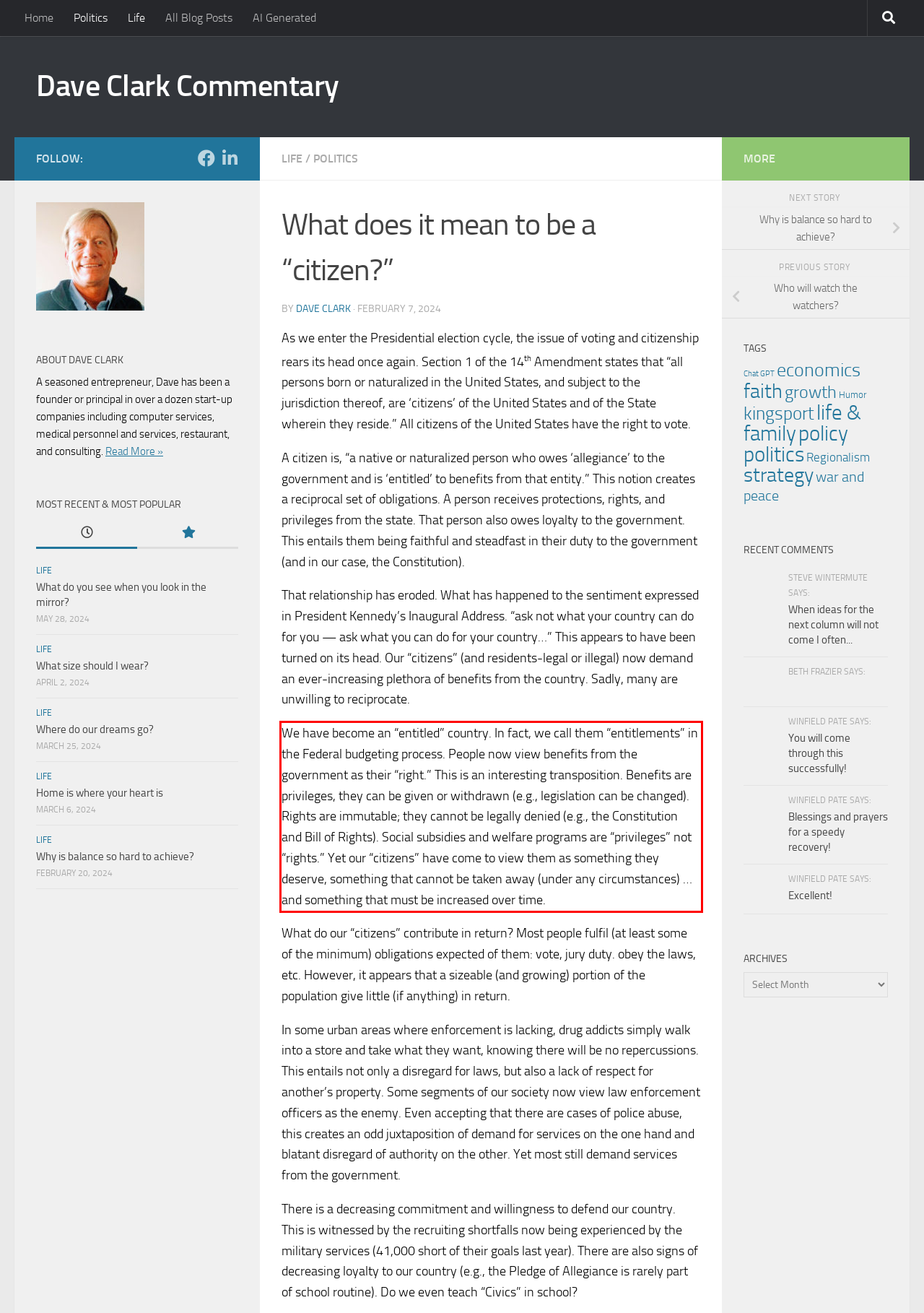Identify and transcribe the text content enclosed by the red bounding box in the given screenshot.

We have become an “entitled” country. In fact, we call them “entitlements” in the Federal budgeting process. People now view benefits from the government as their “right.” This is an interesting transposition. Benefits are privileges, they can be given or withdrawn (e.g., legislation can be changed). Rights are immutable; they cannot be legally denied (e.g., the Constitution and Bill of Rights). Social subsidies and welfare programs are “privileges” not “rights.” Yet our “citizens” have come to view them as something they deserve, something that cannot be taken away (under any circumstances) … and something that must be increased over time.